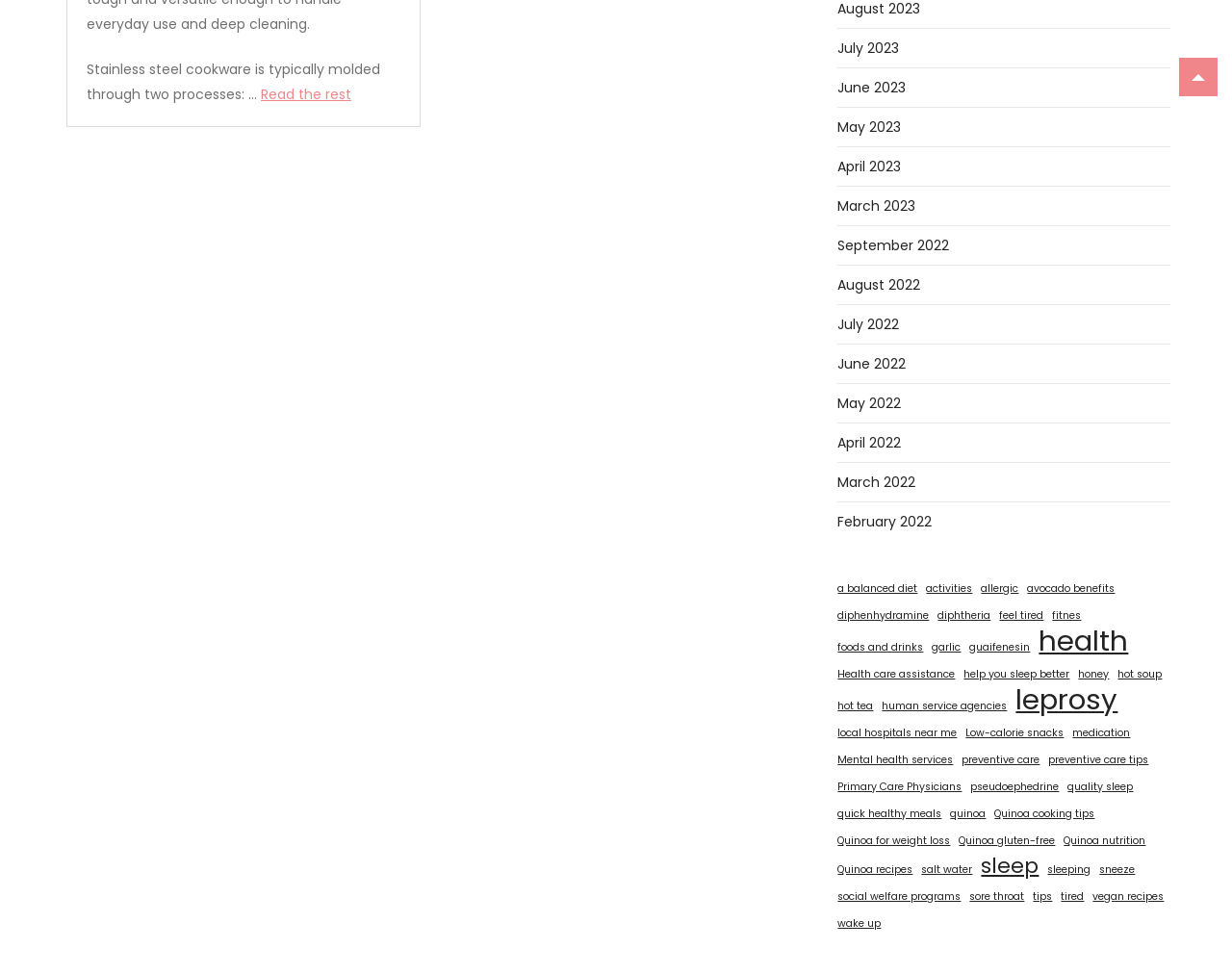Give a short answer using one word or phrase for the question:
What is the topic of the webpage?

Health